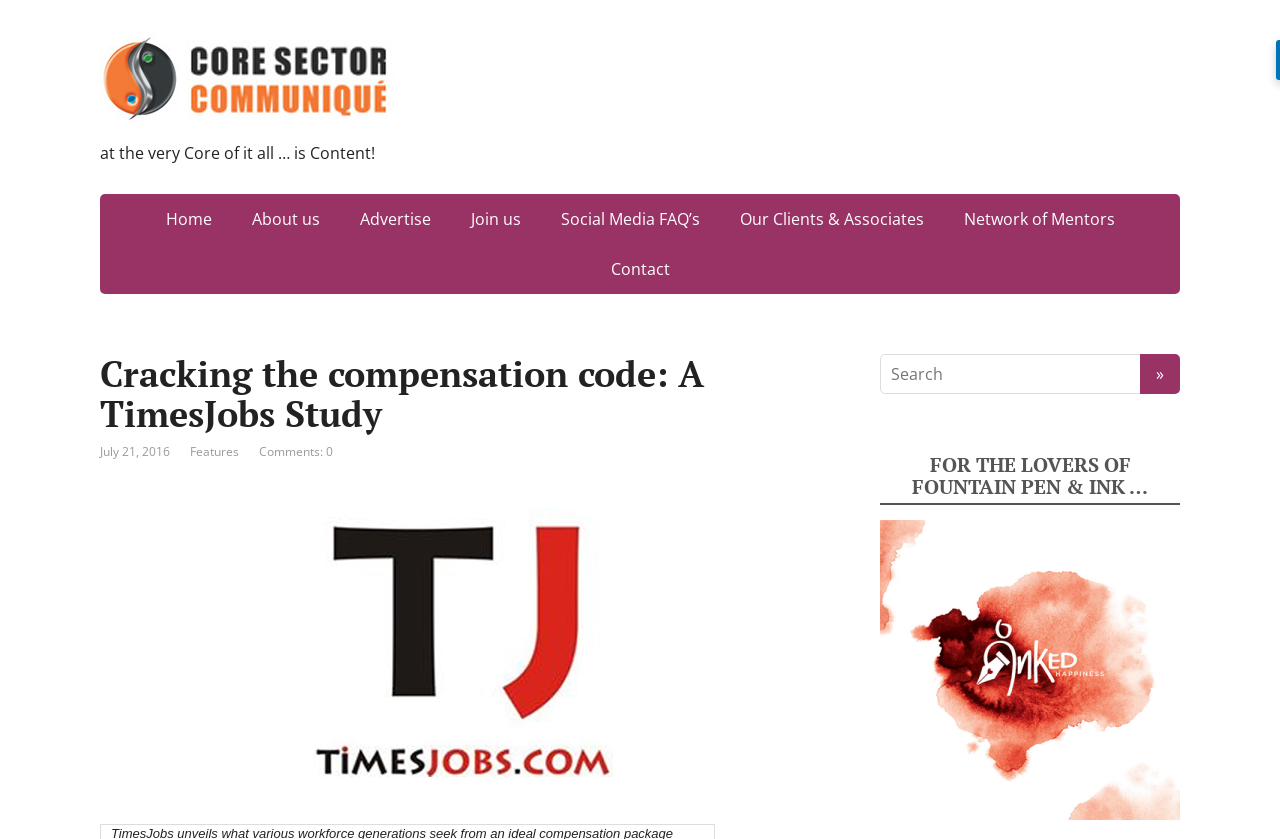Find the bounding box coordinates of the area that needs to be clicked in order to achieve the following instruction: "Click on the 'Home' link". The coordinates should be specified as four float numbers between 0 and 1, i.e., [left, top, right, bottom].

[0.115, 0.232, 0.179, 0.291]